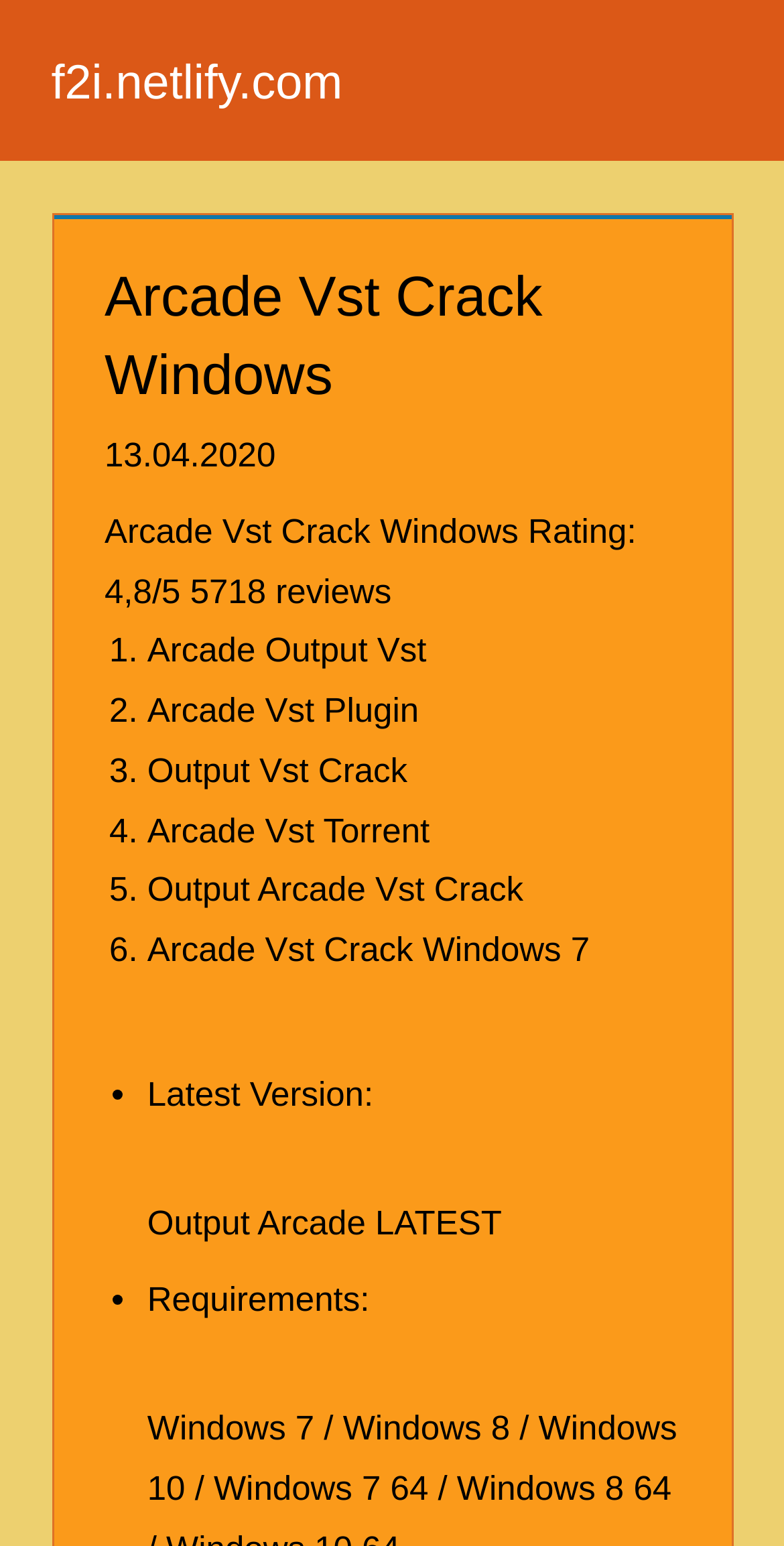Please find the bounding box coordinates of the element that needs to be clicked to perform the following instruction: "check the rating". The bounding box coordinates should be four float numbers between 0 and 1, represented as [left, top, right, bottom].

[0.133, 0.37, 0.242, 0.395]